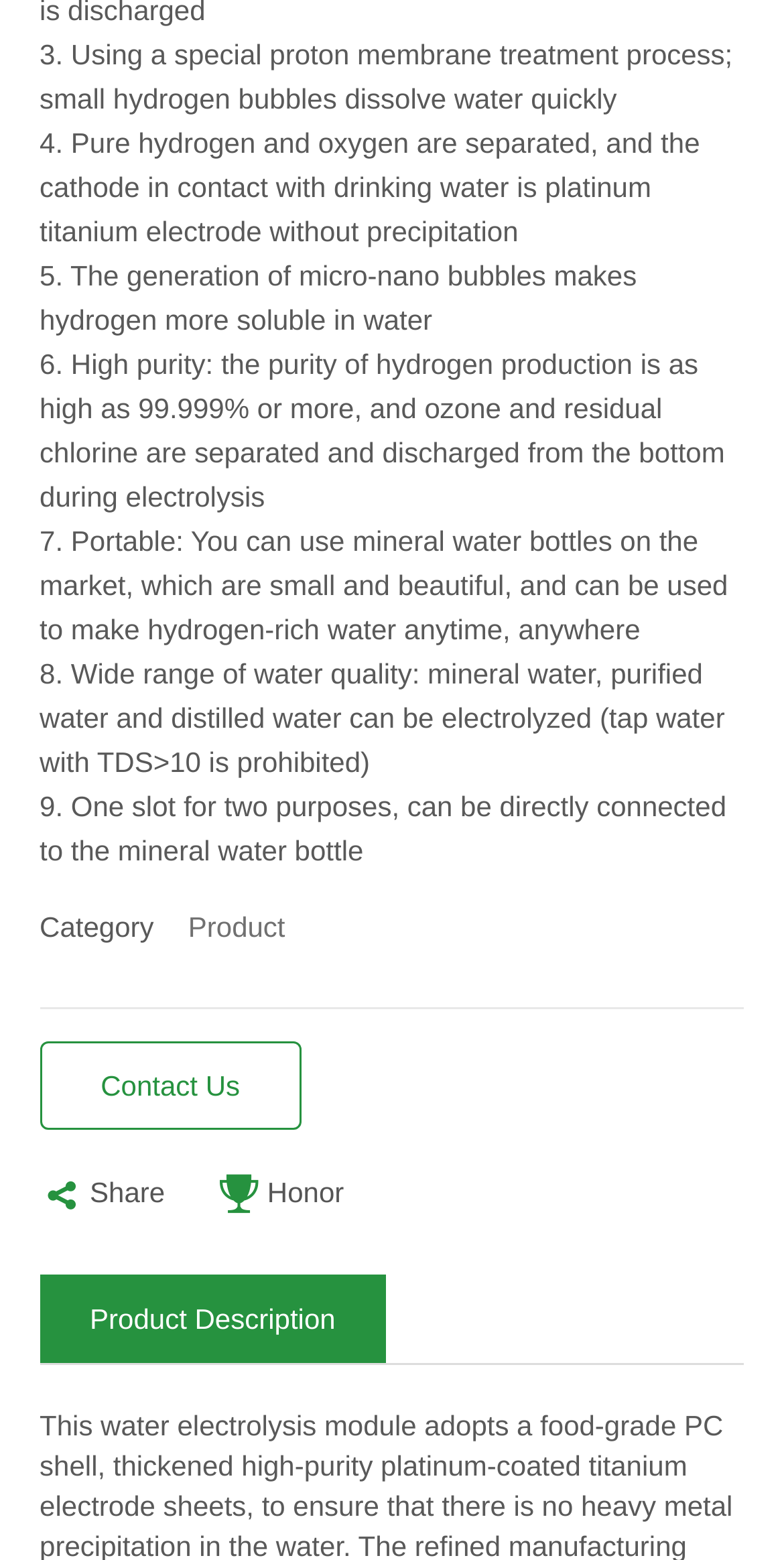Find the bounding box of the web element that fits this description: "Share".

[0.051, 0.745, 0.21, 0.783]